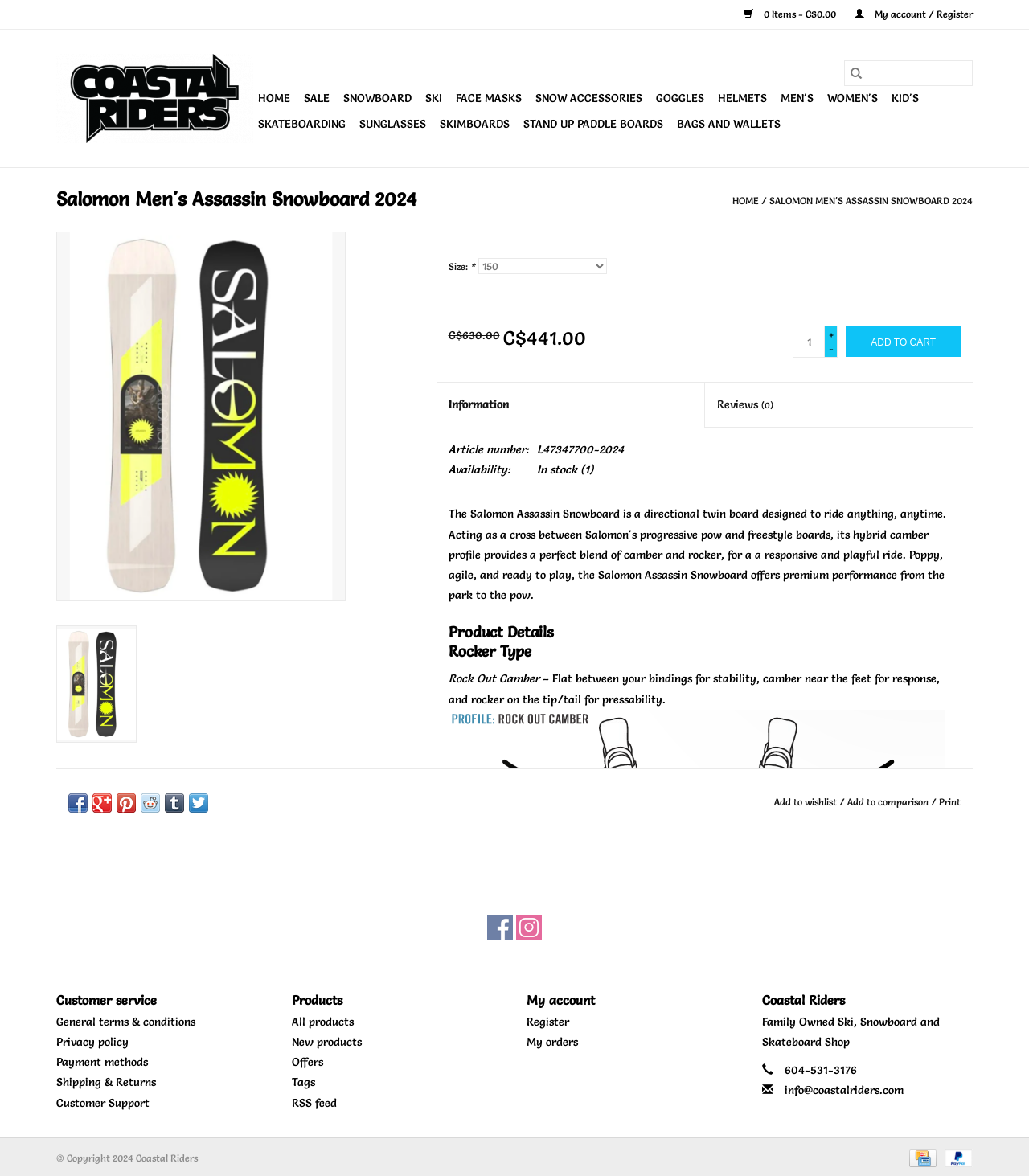Using the provided description Add to wishlist, find the bounding box coordinates for the UI element. Provide the coordinates in (top-left x, top-left y, bottom-right x, bottom-right y) format, ensuring all values are between 0 and 1.

[0.752, 0.677, 0.816, 0.687]